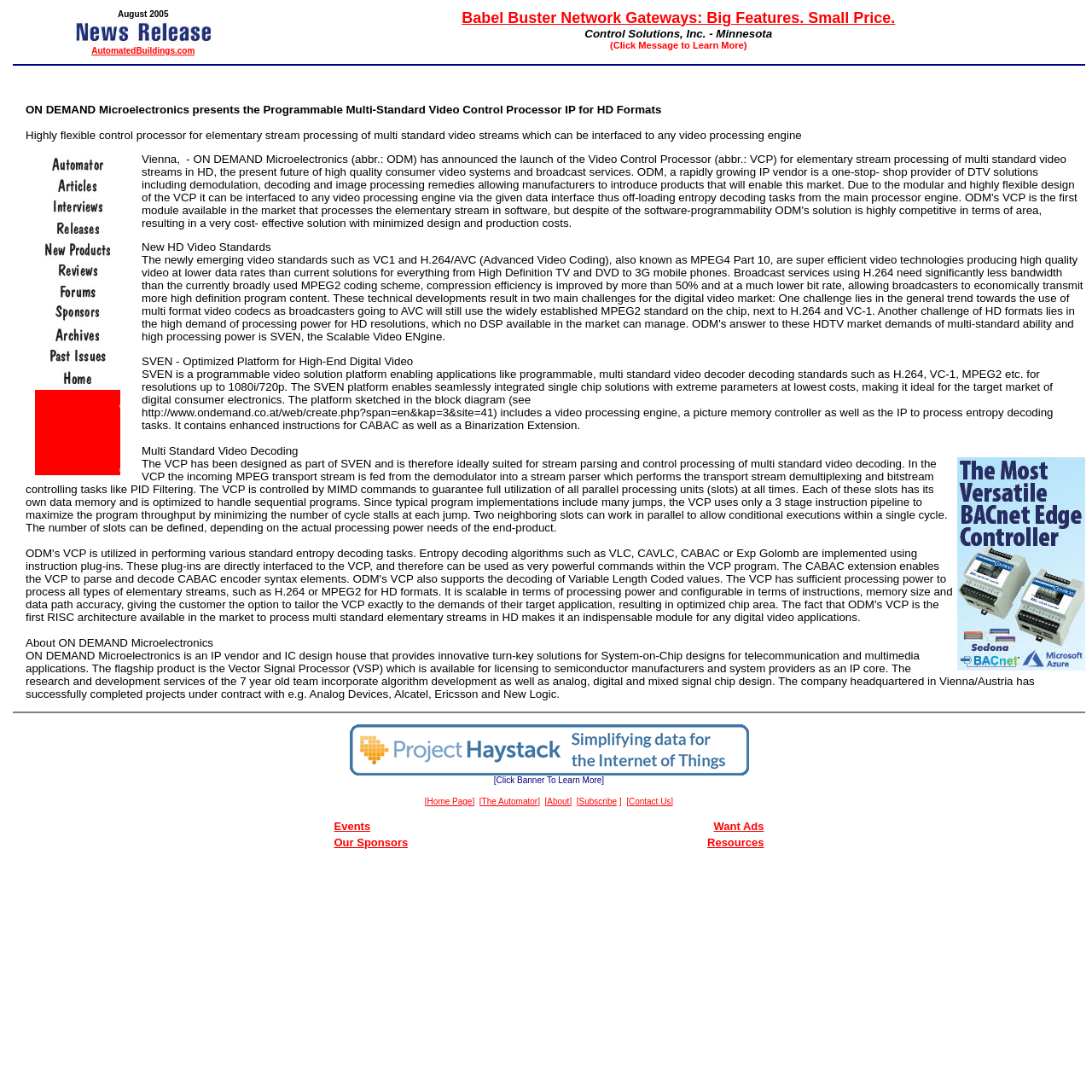What is the resolution of the video decoding supported by SVEN?
Using the image, respond with a single word or phrase.

Up to 1080i/720p